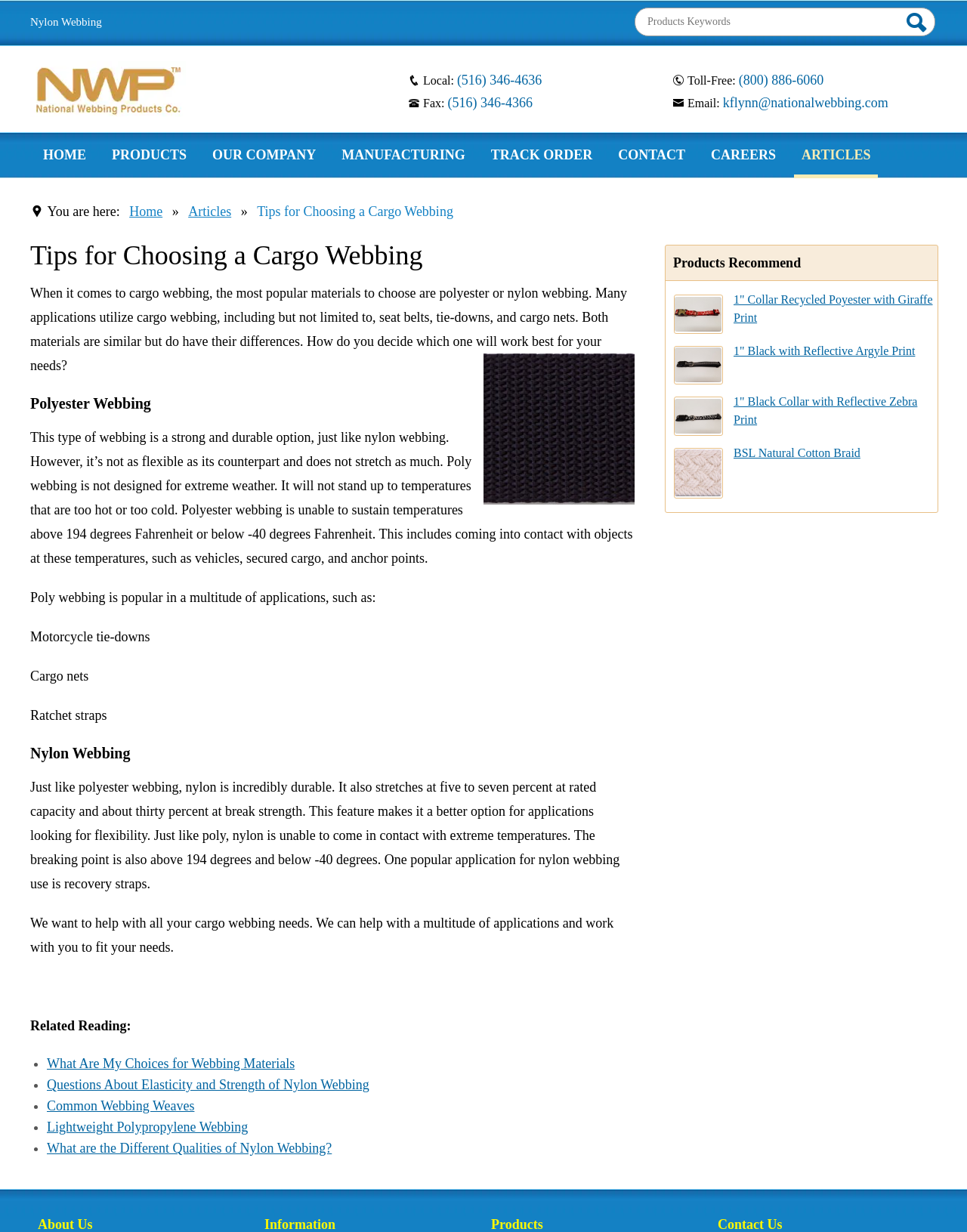Please reply with a single word or brief phrase to the question: 
How many related reading articles are listed?

5